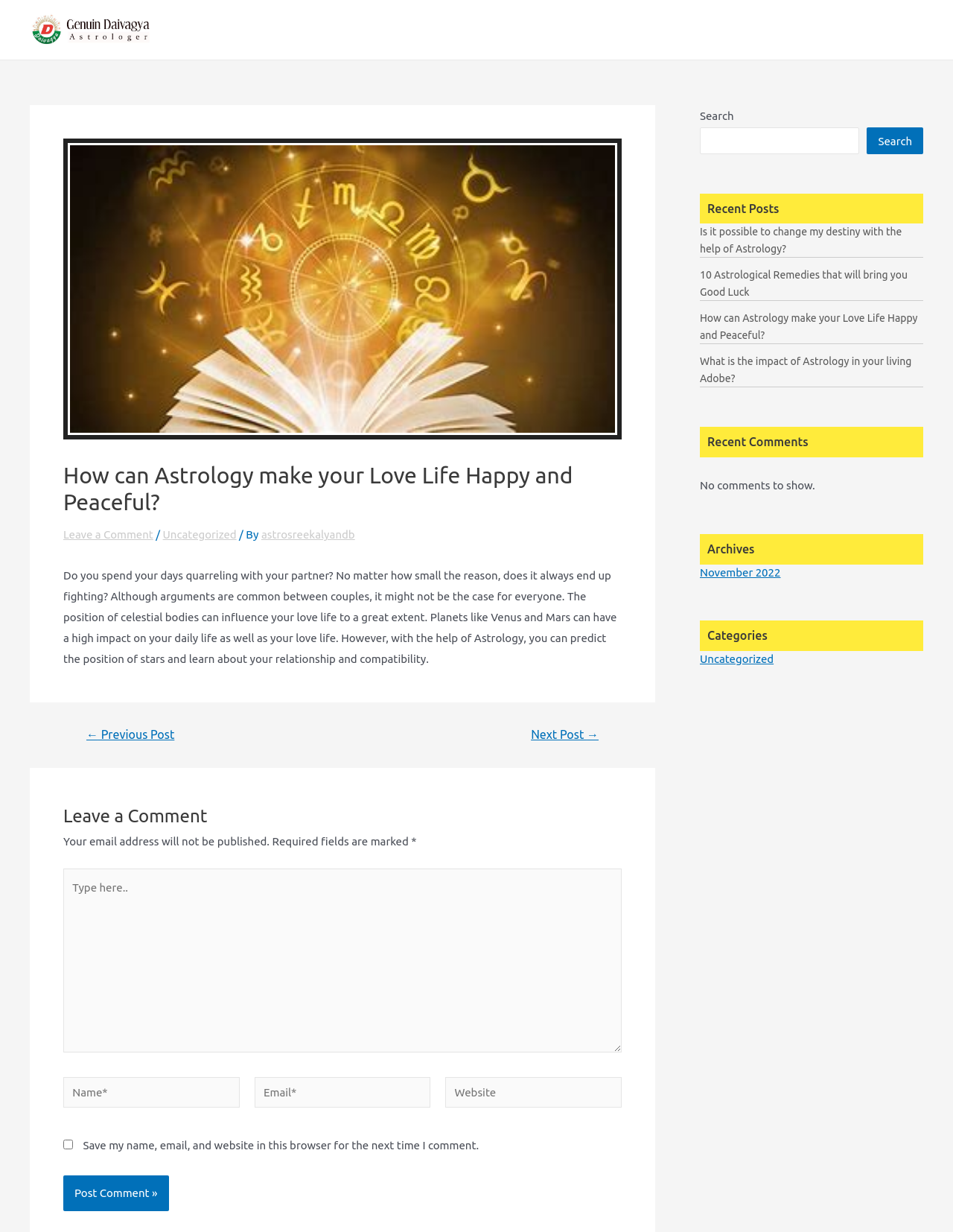What is the category of the article?
Answer the question with a single word or phrase derived from the image.

Uncategorized